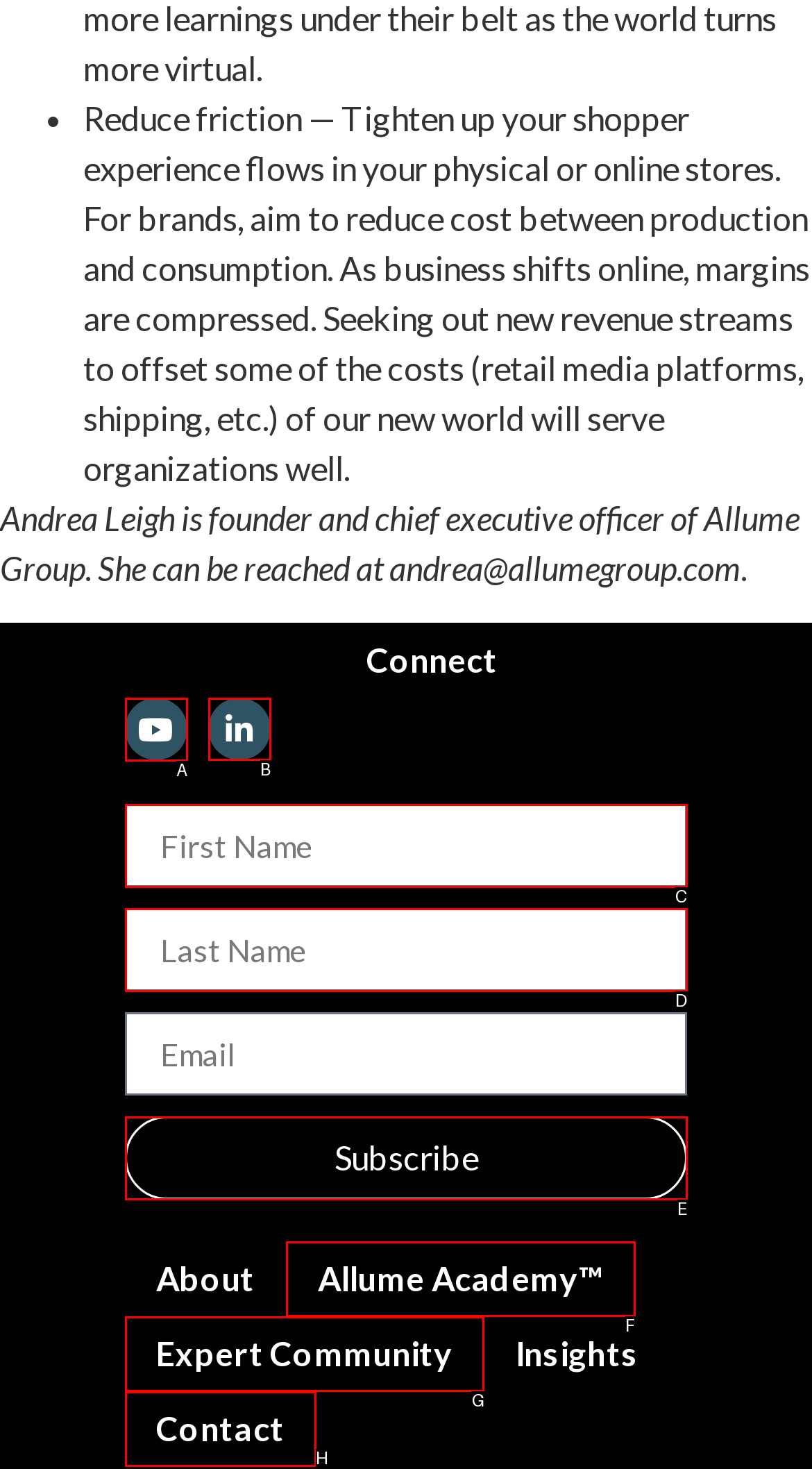Select the letter of the UI element that matches this task: Connect with Andrea Leigh on Youtube
Provide the answer as the letter of the correct choice.

A